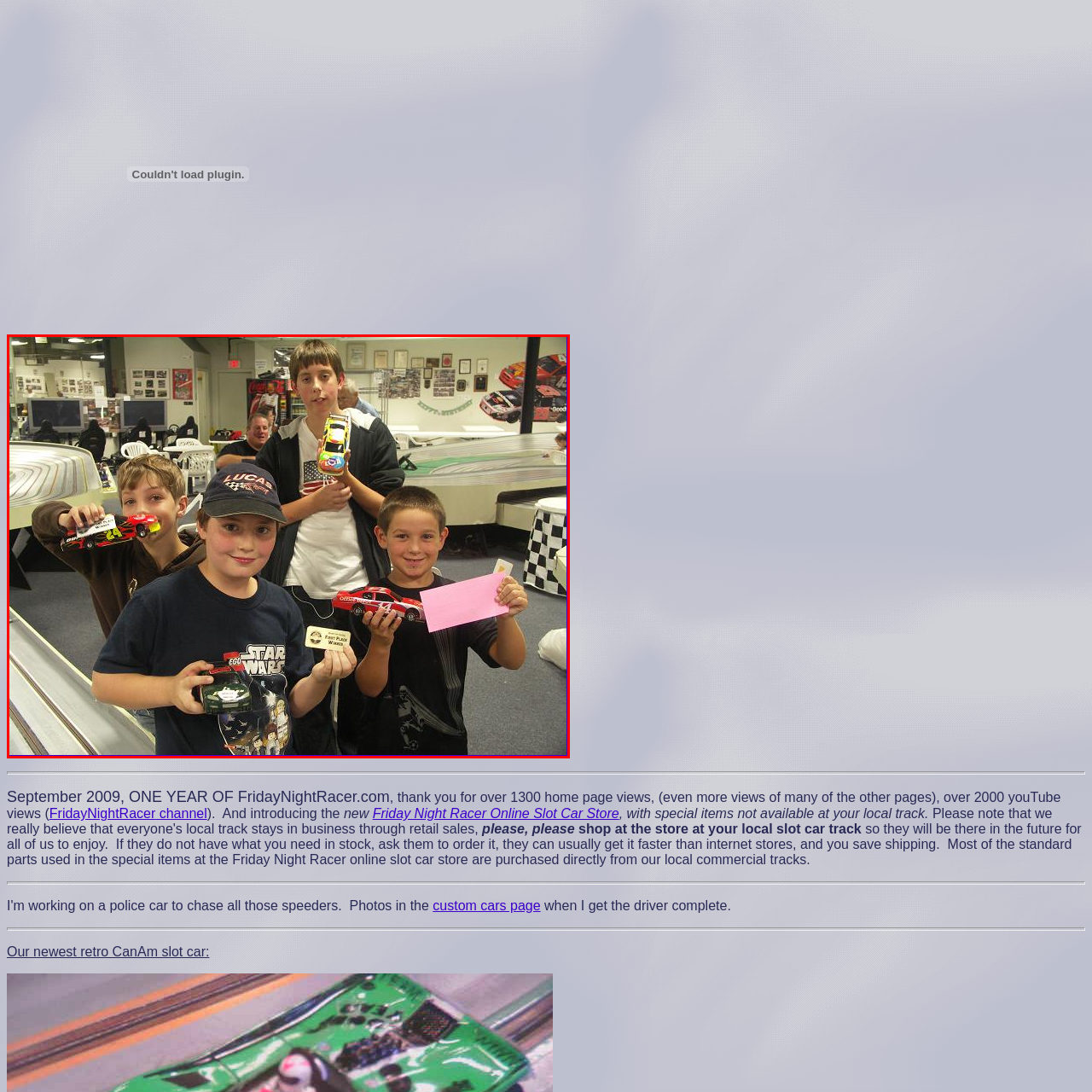Give a detailed description of the image area outlined by the red box.

In a vibrant slot car racing venue, a group of four enthusiastic children proudly displays their slot cars. The atmosphere is lively, with other racers visible in the background, creating a sense of community and competition. The kids, clad in casual attire, show off their colorful cars; one boy wears a "Star Wars" shirt while another dons a cap adorned with "LUCAS." Each child holds a different slot car, showcasing their unique preferences. A pink piece of paper is visible in one boy's hand, possibly indicating a prize or a special note. The setting is filled with detailed racing memorabilia and an intricately designed track, highlighting the excitement of the slot car racing scene. This image captures the joy and camaraderie of young racers engaged in their favorite hobby.